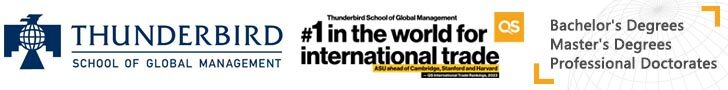What types of academic degrees are offered by Thunderbird School of Global Management?
Please give a well-detailed answer to the question.

The right side of the image lists various academic offerings, including Bachelor's Degrees, Master's Degrees, and Professional Doctorates, which suggests that the institution provides a range of degree programs.